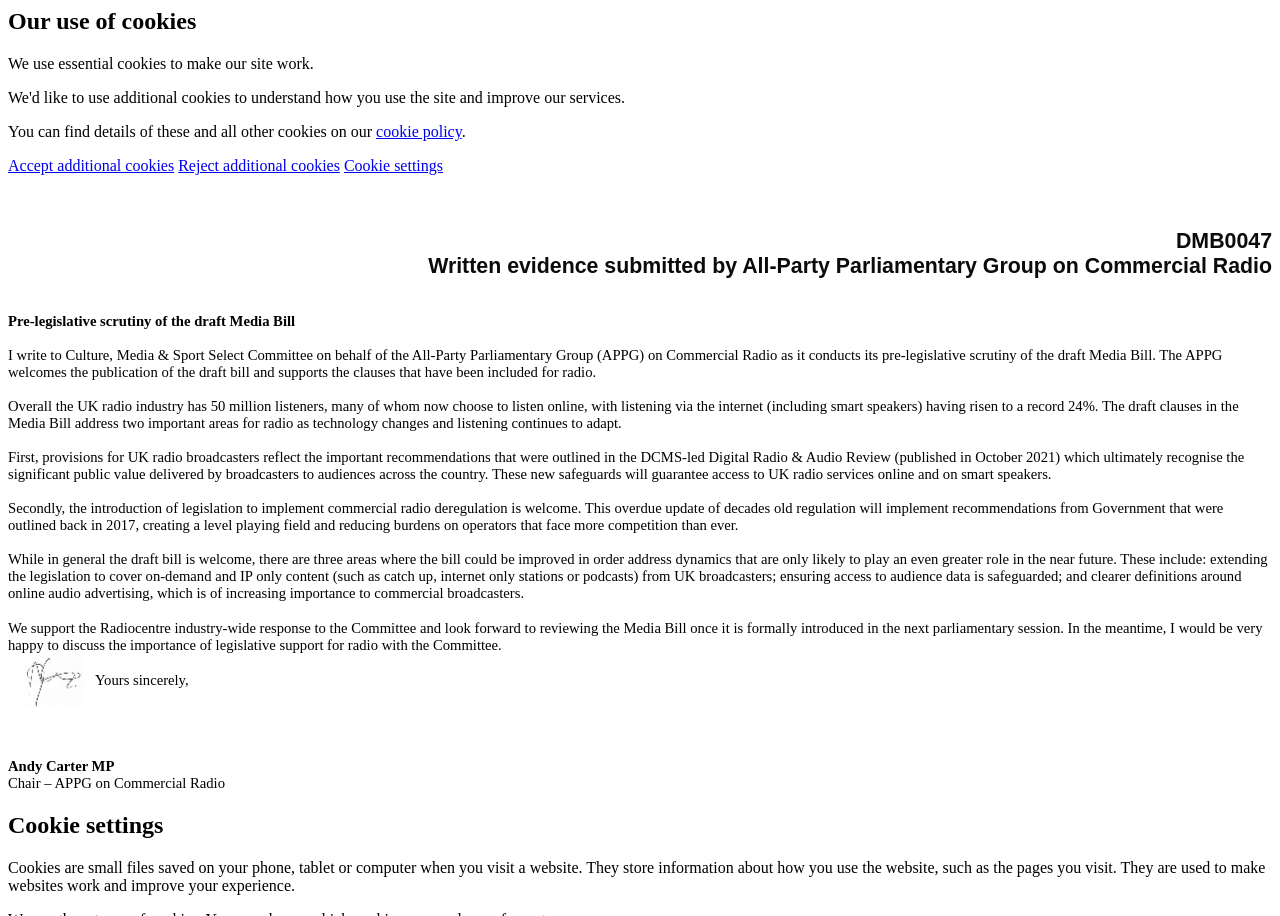By analyzing the image, answer the following question with a detailed response: What is the name of the review mentioned in the text?

The text mentions the 'DCMS-led Digital Radio & Audio Review' which was published in October 2021, and its recommendations are reflected in the draft Media Bill.